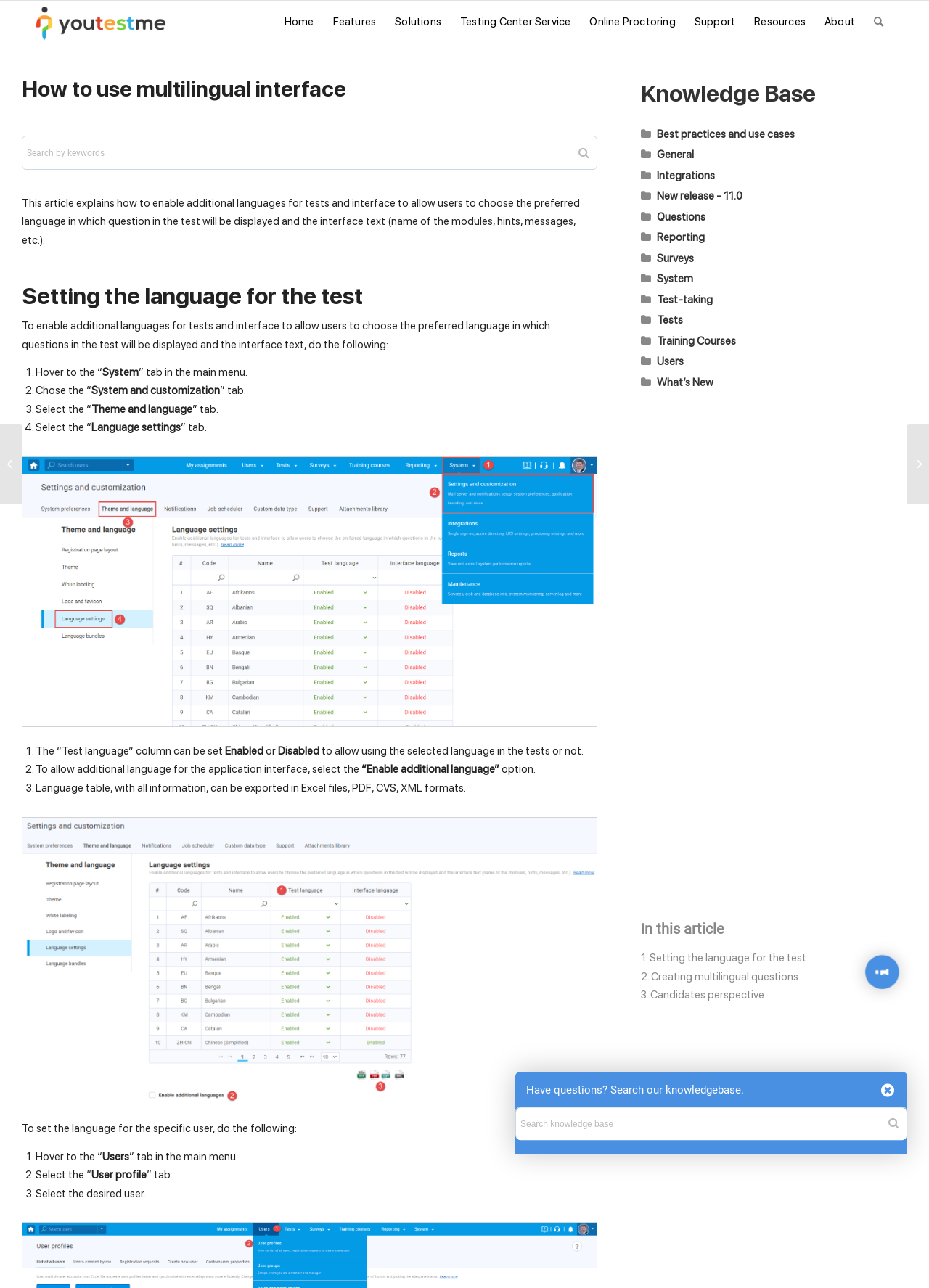What is the title or heading displayed on the webpage?

How to use multilingual interface